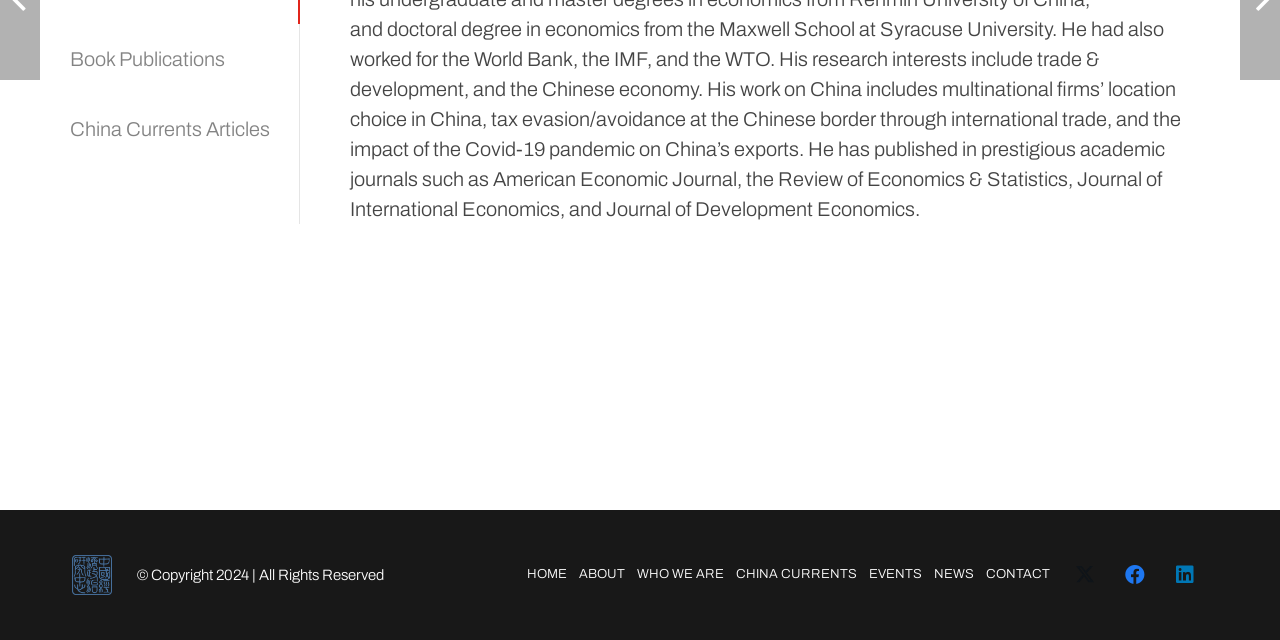Determine the bounding box coordinates of the UI element described below. Use the format (top-left x, top-left y, bottom-right x, bottom-right y) with floating point numbers between 0 and 1: aria-label="Twitter" title="Twitter"

[0.828, 0.859, 0.867, 0.938]